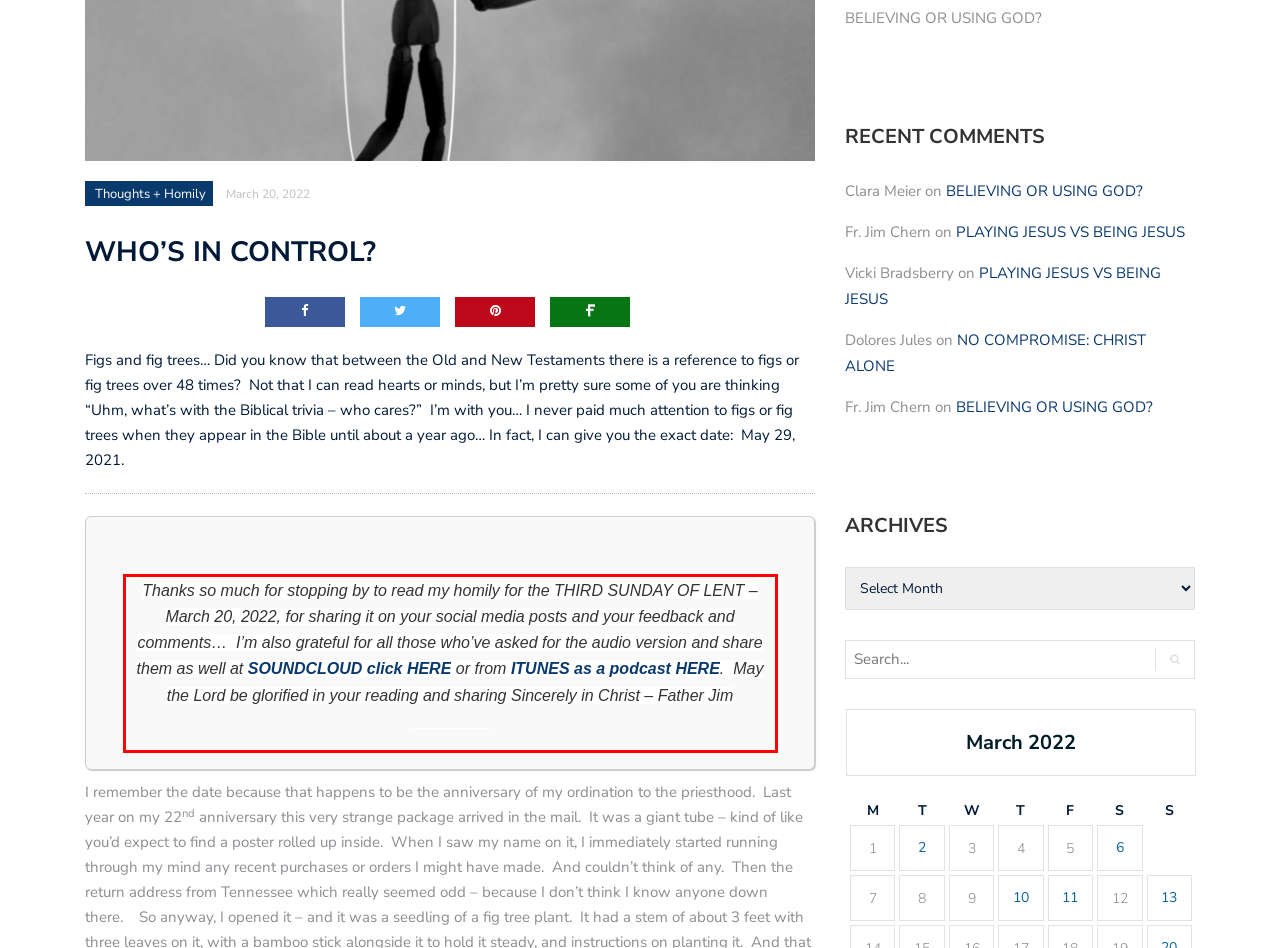Analyze the screenshot of the webpage and extract the text from the UI element that is inside the red bounding box.

Thanks so much for stopping by to read my homily for the THIRD SUNDAY OF LENT – March 20, 2022, for sharing it on your social media posts and your feedback and comments… I’m also grateful for all those who’ve asked for the audio version and share them as well at SOUNDCLOUD click HERE or from ITUNES as a podcast HERE. May the Lord be glorified in your reading and sharing Sincerely in Christ – Father Jim